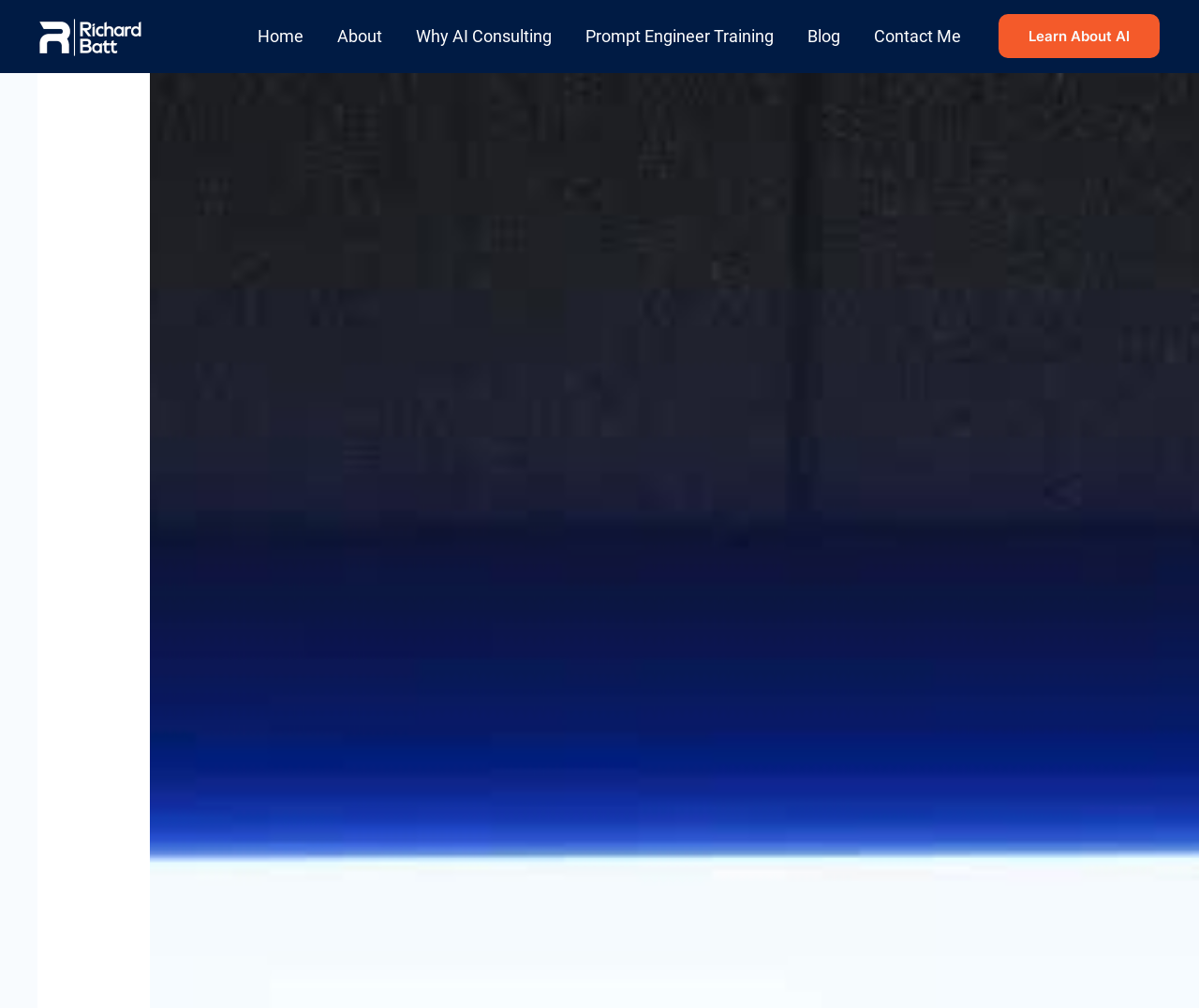Determine the heading of the webpage and extract its text content.

Master The Metrics: Unlock the Secrets to Product Management Success